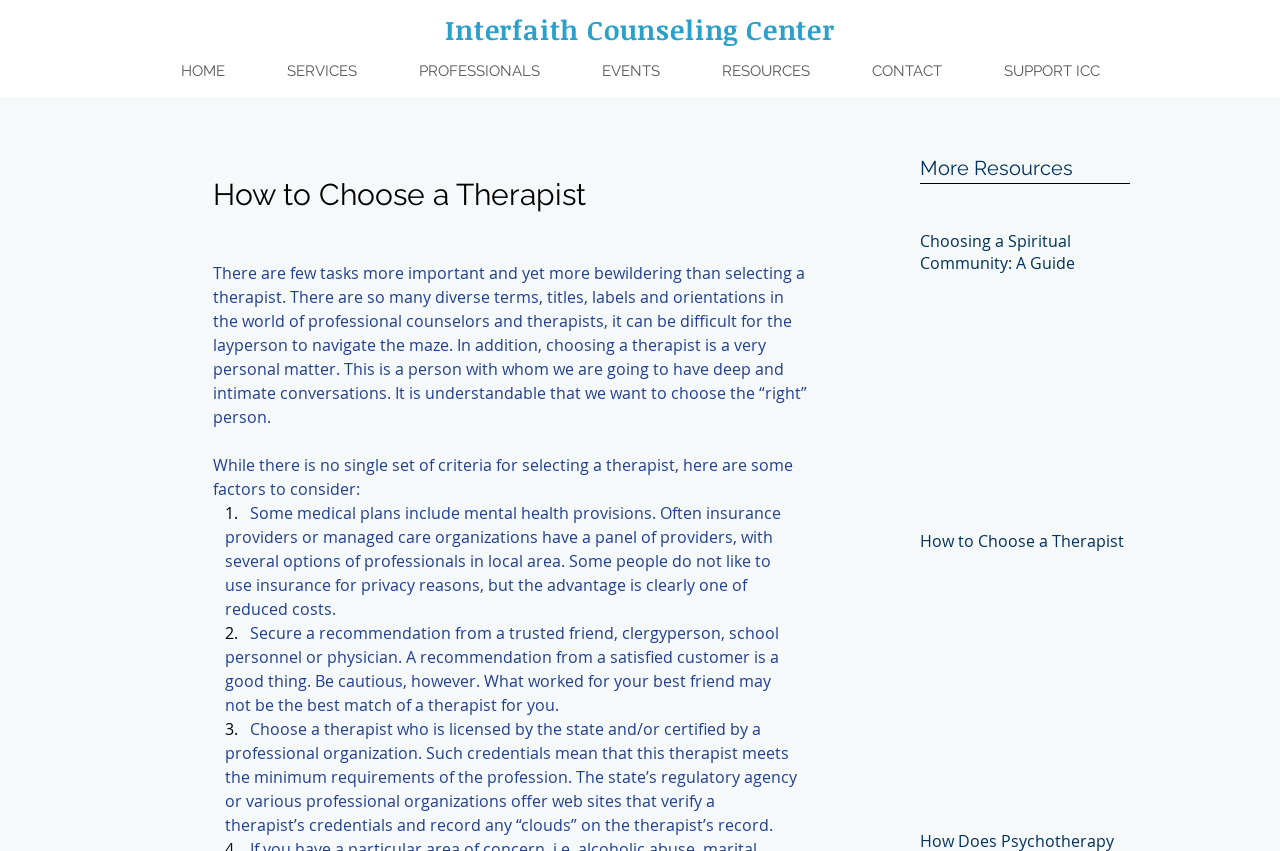Identify the bounding box coordinates of the area you need to click to perform the following instruction: "Click on SERVICES".

[0.2, 0.069, 0.303, 0.099]